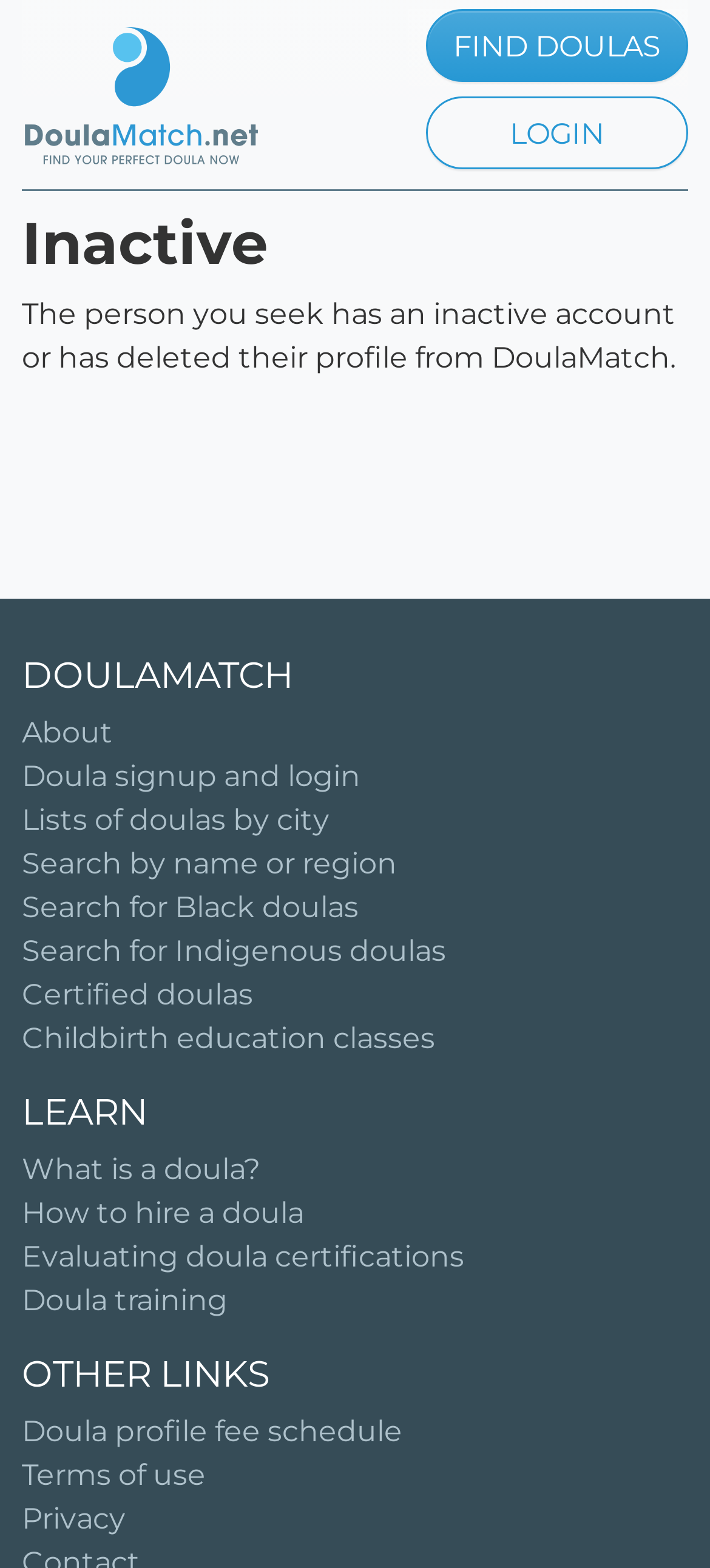How many links are available under the 'LEARN' section?
Provide an in-depth and detailed answer to the question.

The 'LEARN' section can be found by looking for the heading element with the text 'LEARN'. Under this section, there are four link elements with texts 'What is a doula?', 'How to hire a doula', 'Evaluating doula certifications', and 'Doula training'.